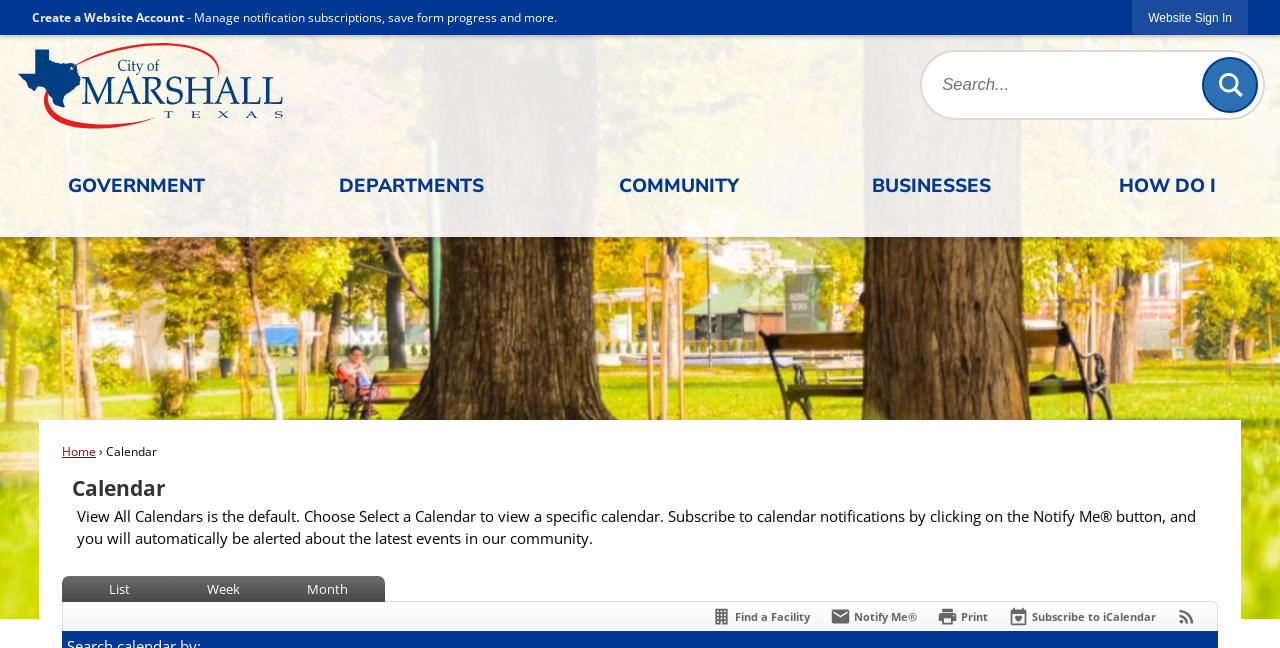Generate a thorough caption that explains the contents of the webpage.

This webpage appears to be a calendar page for a community website, specifically featuring an "Adult Crafternoon: Glass Bunny" event. 

At the top left, there is a "Skip to Main Content" link, followed by a "Create a Website Account" button and a brief description of its benefits. On the top right, a "Website Sign In" button is located. 

Below these elements, a "Home Page" link is situated, accompanied by a small image. A search region is positioned on the top right, consisting of a search box and a "Go to Site Search" button with an icon.

A vertical menu is located on the left side of the page, featuring five menu items: "GOVERNMENT", "DEPARTMENTS", "COMMUNITY", "BUSINESSES", and "HOW DO I". 

The main content area is divided into two sections. The top section displays a heading "Calendar" and a brief description explaining how to view and subscribe to calendar notifications. 

The bottom section appears to be a calendar view, with links to switch between different views, such as "List", "Week", and "Month". There are also links to "View RSS Feeds", "Subscribe to iCalendar", "Print", "Notify Me®", and "Find a Facility", each accompanied by an icon.